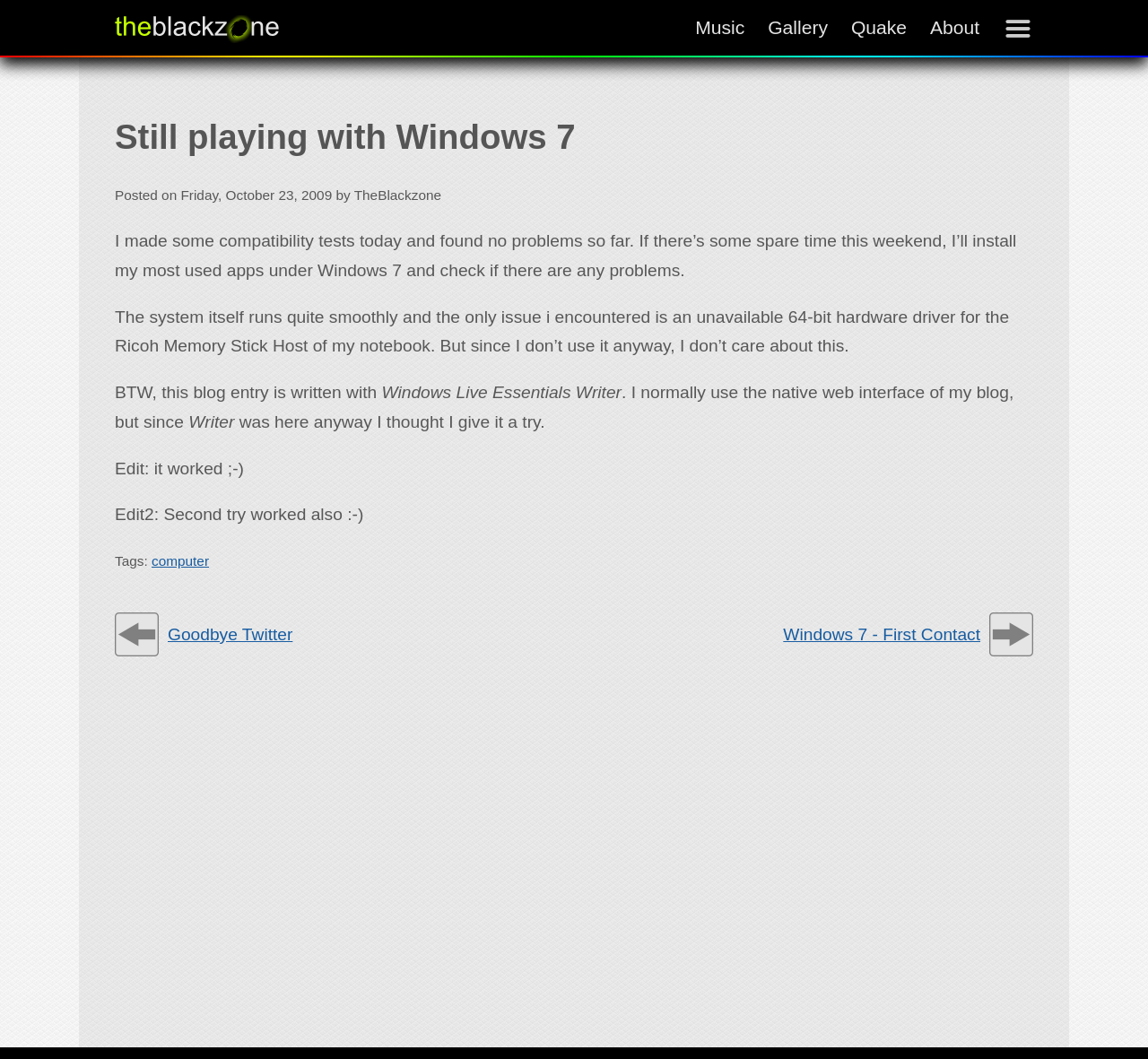Provide a thorough description of the webpage's content and layout.

The webpage is titled "TheBlackzone.net - Still playing with Windows 7" and features a logo at the top left corner. Below the logo, there is a horizontal navigation menu with links to "Music", "Gallery", "Quake", "About", and "Navigation", which also has an accompanying icon. 

The main content area is divided into sections, with a heading "Still playing with Windows 7" at the top. Below the heading, there is a series of paragraphs discussing the author's experience with Windows 7, including compatibility tests, system performance, and issues with hardware drivers. The text is written in a casual tone and includes some personal comments.

At the bottom of the main content area, there are tags listed, including "computer", and a pair of navigation buttons, "Previous" and "Next", which are accompanied by icons. The "Previous" button is located at the bottom left, while the "Next" button is at the bottom right.